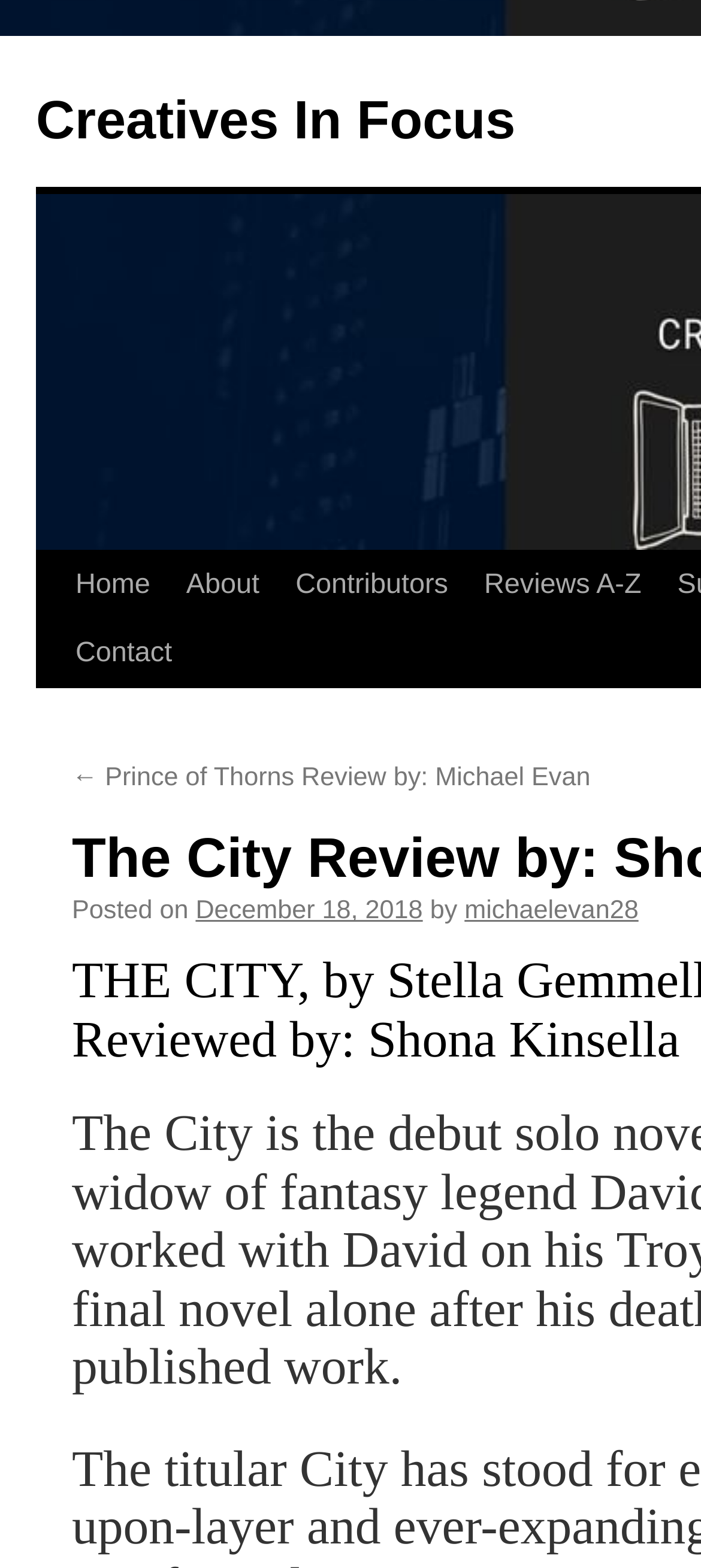Please give a succinct answer to the question in one word or phrase:
How many navigation links are there?

5